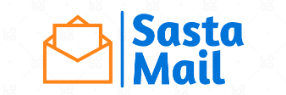What is the font style of the text 'Sasta Mail'?
Answer briefly with a single word or phrase based on the image.

Bold